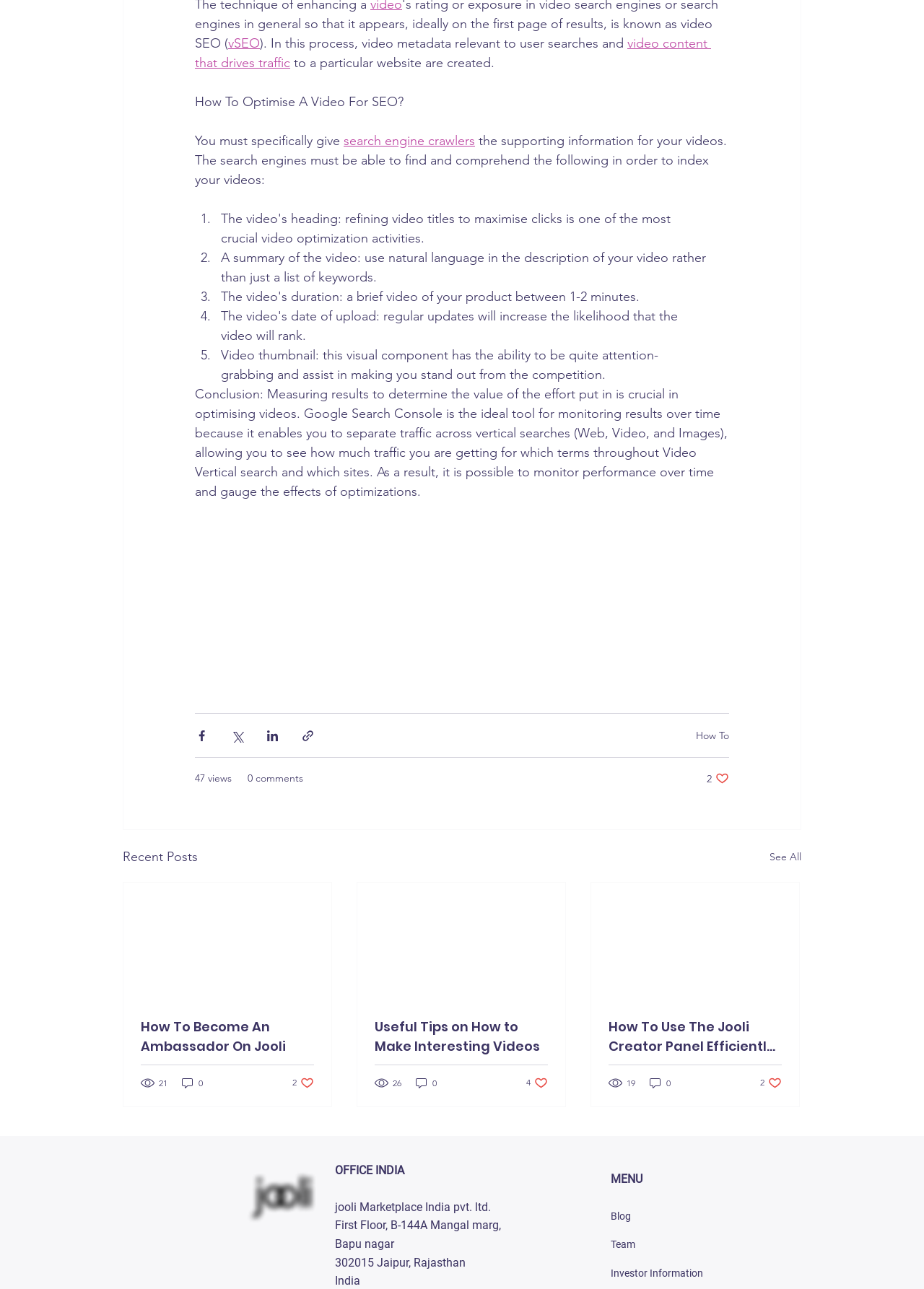How many views does the article 'How To Become An Ambassador On Jooli' have?
Please ensure your answer is as detailed and informative as possible.

The number of views can be found in the text content, which states '21 views' next to the article title 'How To Become An Ambassador On Jooli'.